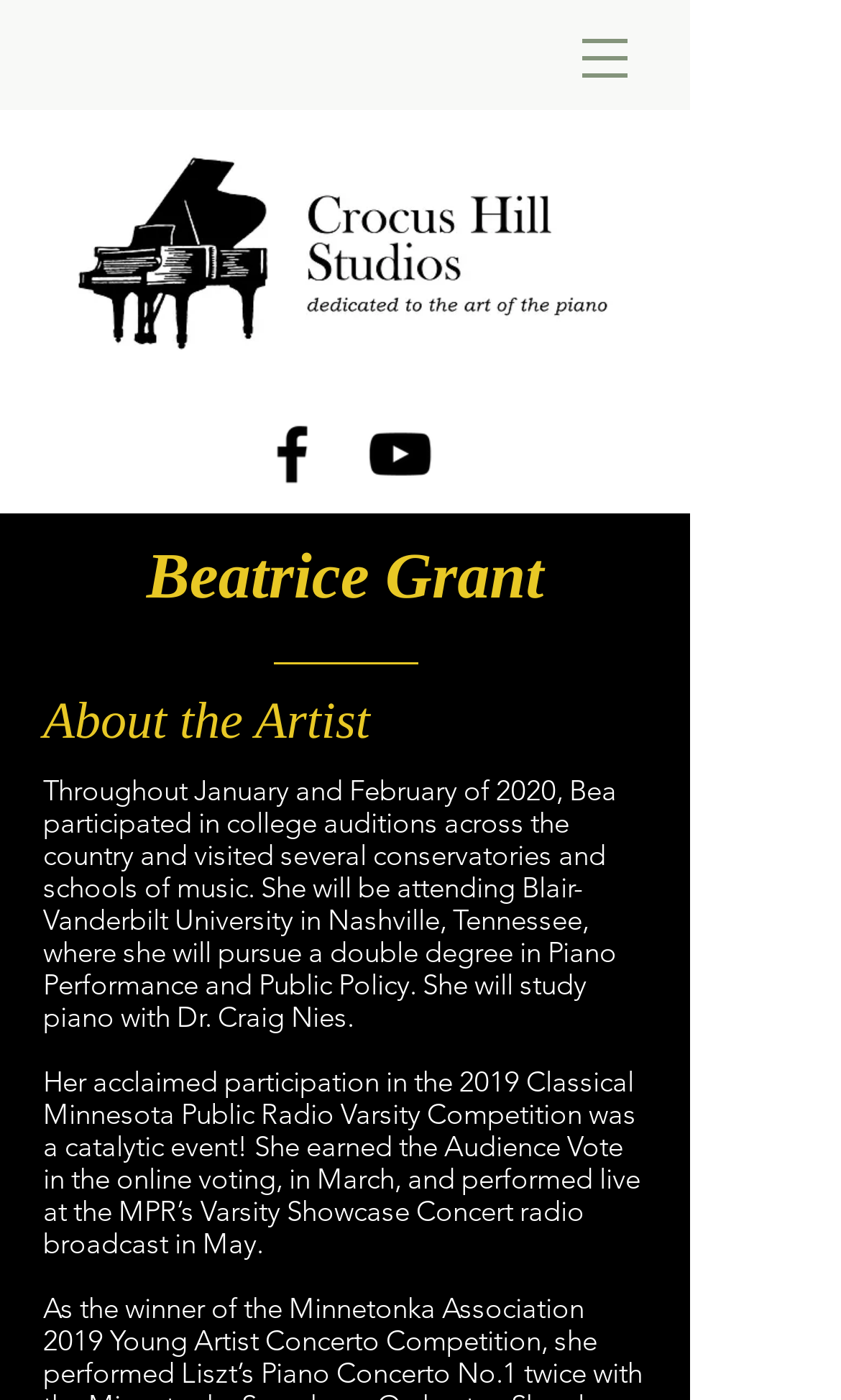Review the image closely and give a comprehensive answer to the question: What is the name of the radio broadcast where Beatrice Grant performed live?

According to the text, Beatrice Grant earned the Audience Vote in the online voting and performed live at the MPR’s Varsity Showcase Concert radio broadcast in May.